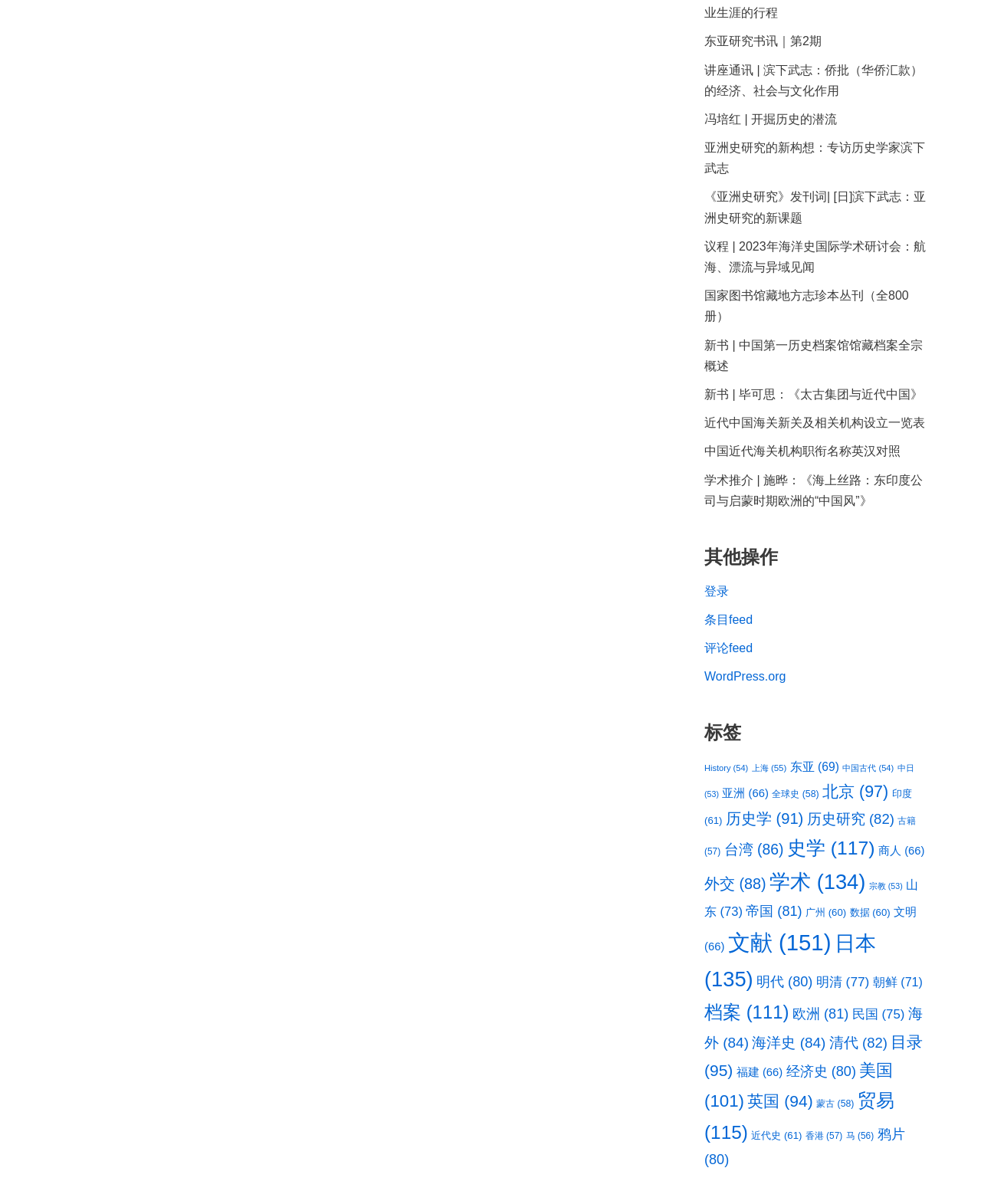Identify the bounding box coordinates for the UI element described as follows: "东亚研究书讯｜第2期". Ensure the coordinates are four float numbers between 0 and 1, formatted as [left, top, right, bottom].

[0.718, 0.029, 0.837, 0.04]